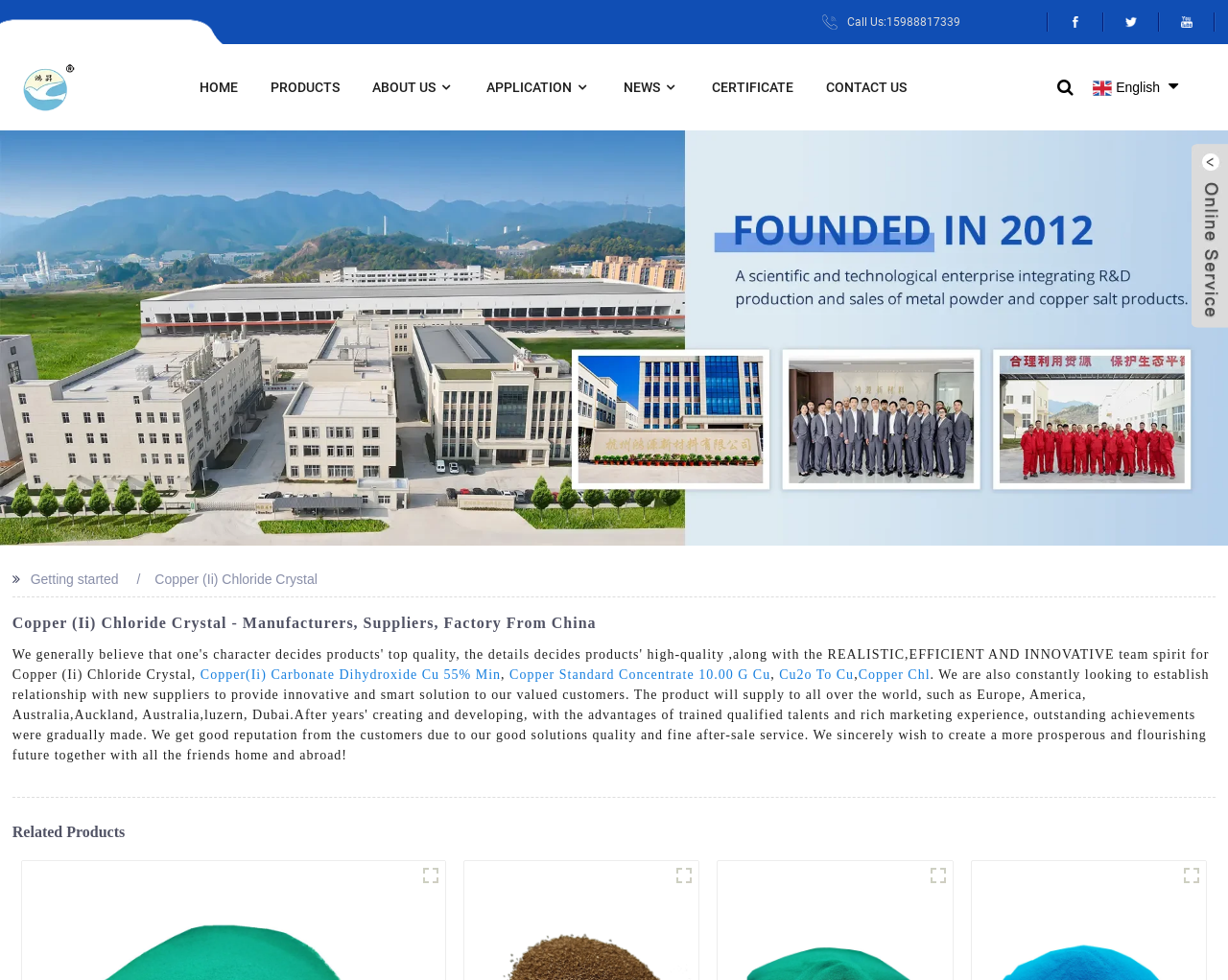Please identify the bounding box coordinates of the area that needs to be clicked to fulfill the following instruction: "Contact us by calling the phone number."

[0.67, 0.013, 0.782, 0.032]